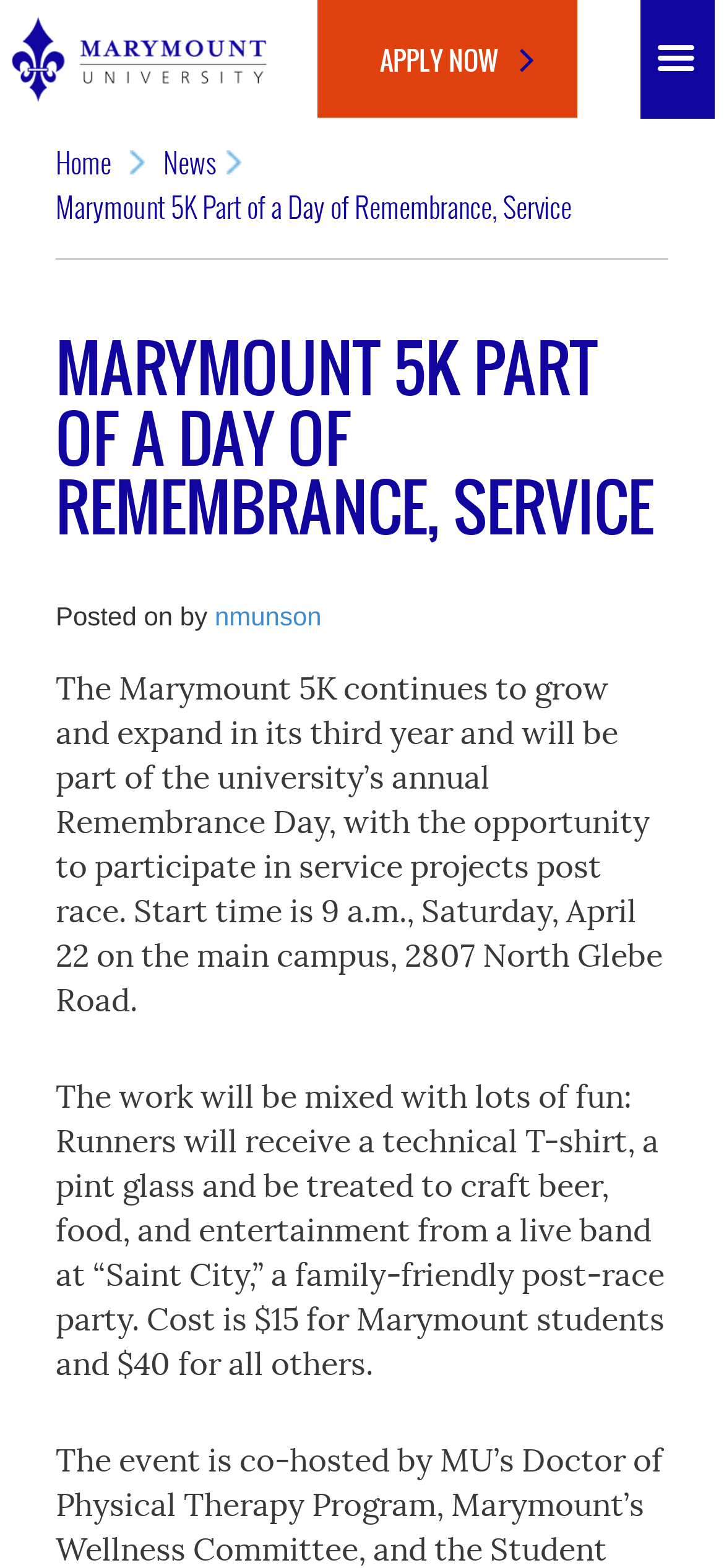Find the bounding box coordinates for the HTML element specified by: "parent_node: APPLY NOW".

[0.0, 0.0, 0.4, 0.059]